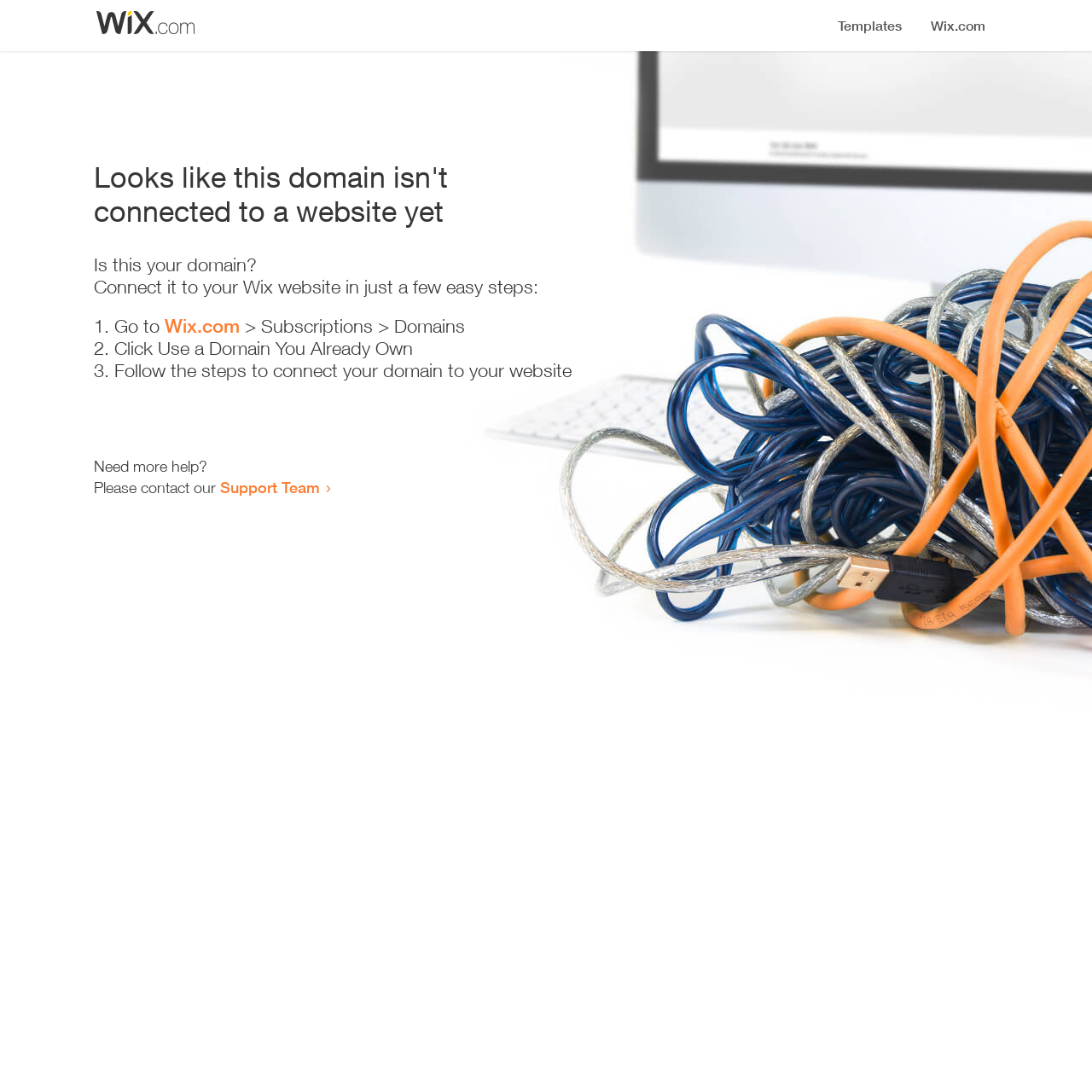Please identify the primary heading on the webpage and return its text.

Looks like this domain isn't
connected to a website yet